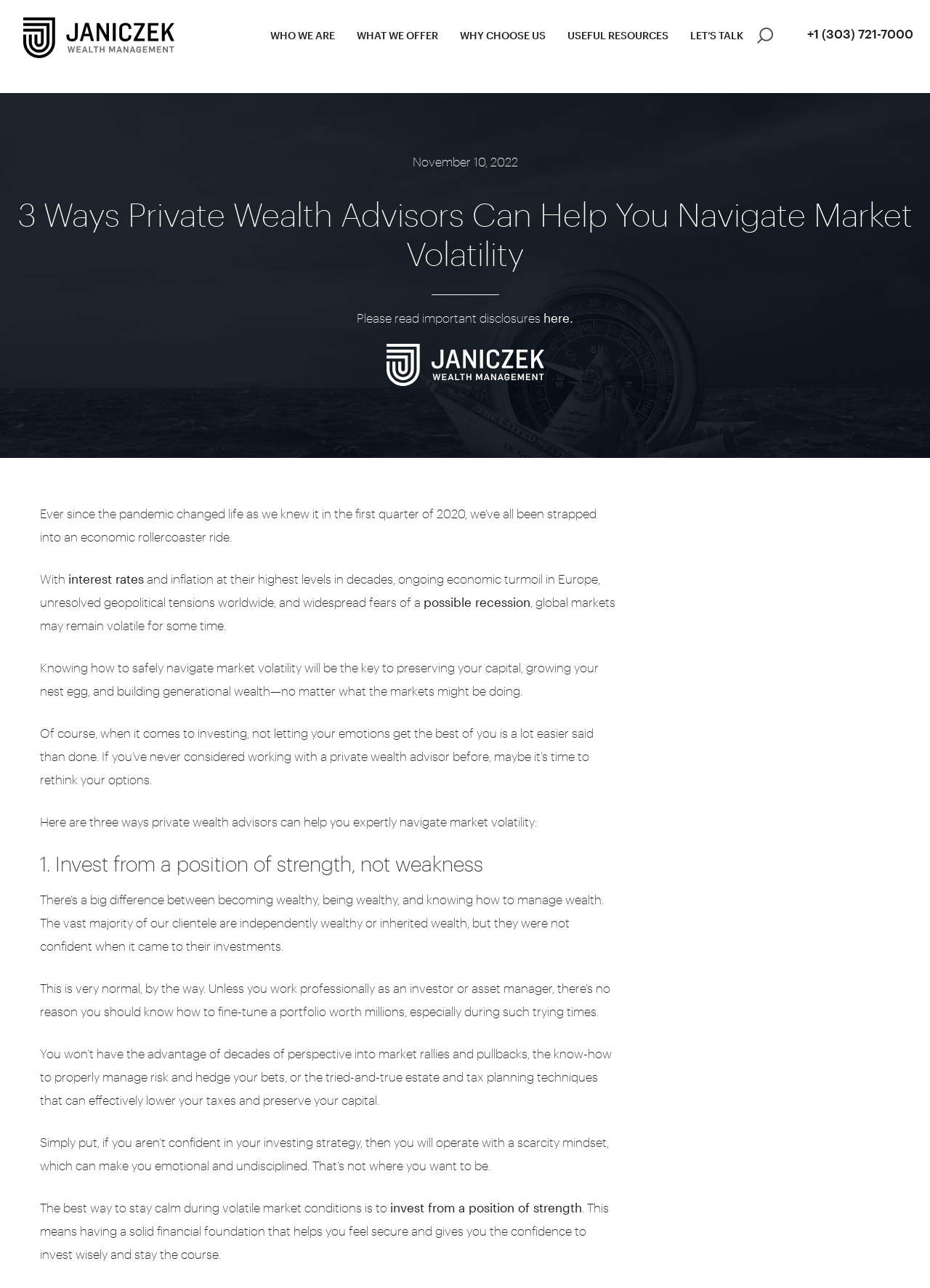Please give a short response to the question using one word or a phrase:
What is the phone number on the webpage?

+1 (303) 721-7000